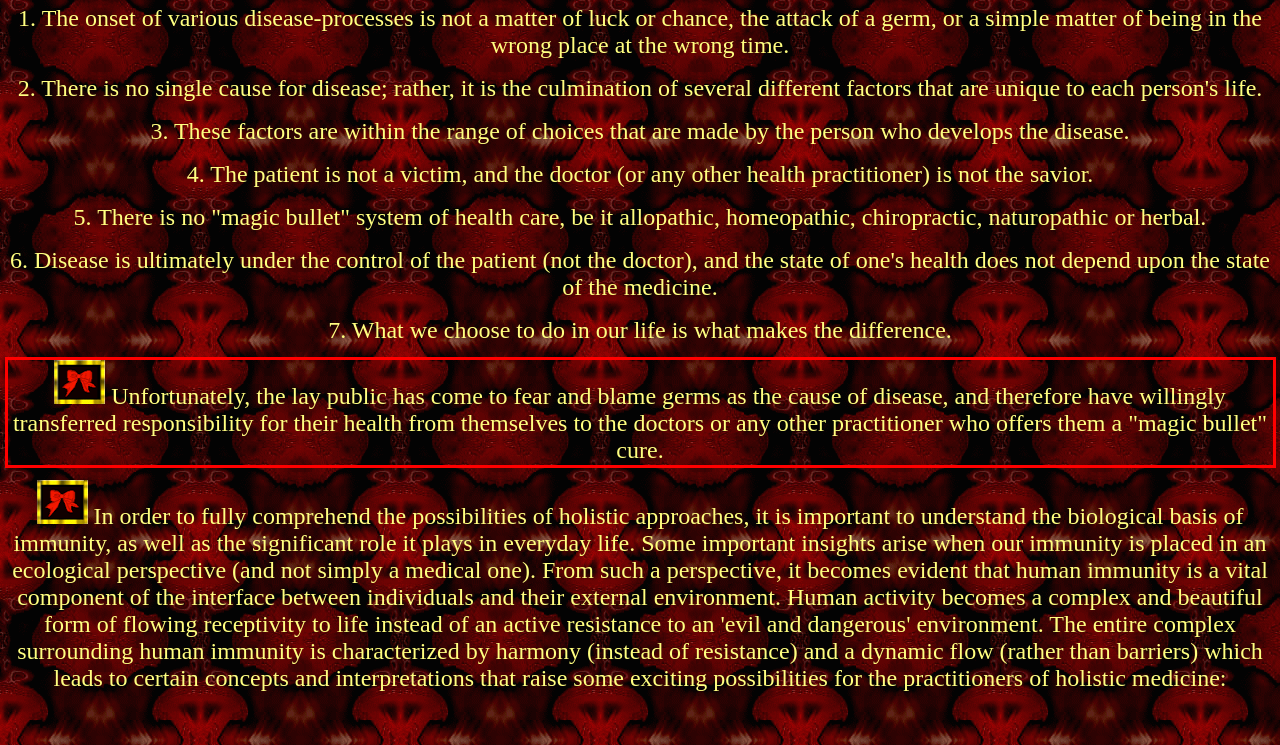Using OCR, extract the text content found within the red bounding box in the given webpage screenshot.

Unfortunately, the lay public has come to fear and blame germs as the cause of disease, and therefore have willingly transferred responsibility for their health from themselves to the doctors or any other practitioner who offers them a "magic bullet" cure.